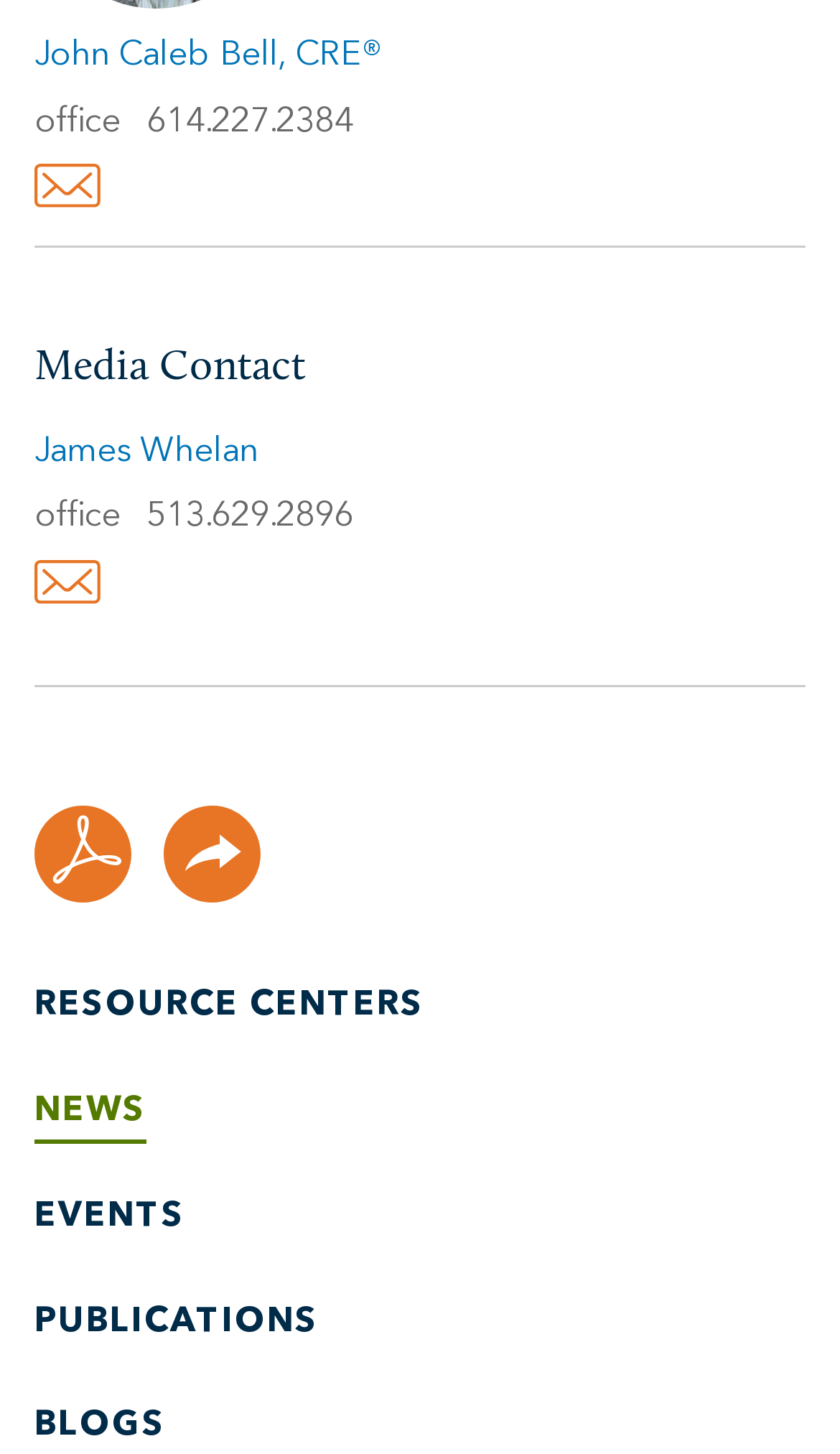Identify the coordinates of the bounding box for the element that must be clicked to accomplish the instruction: "Share".

[0.195, 0.554, 0.31, 0.621]